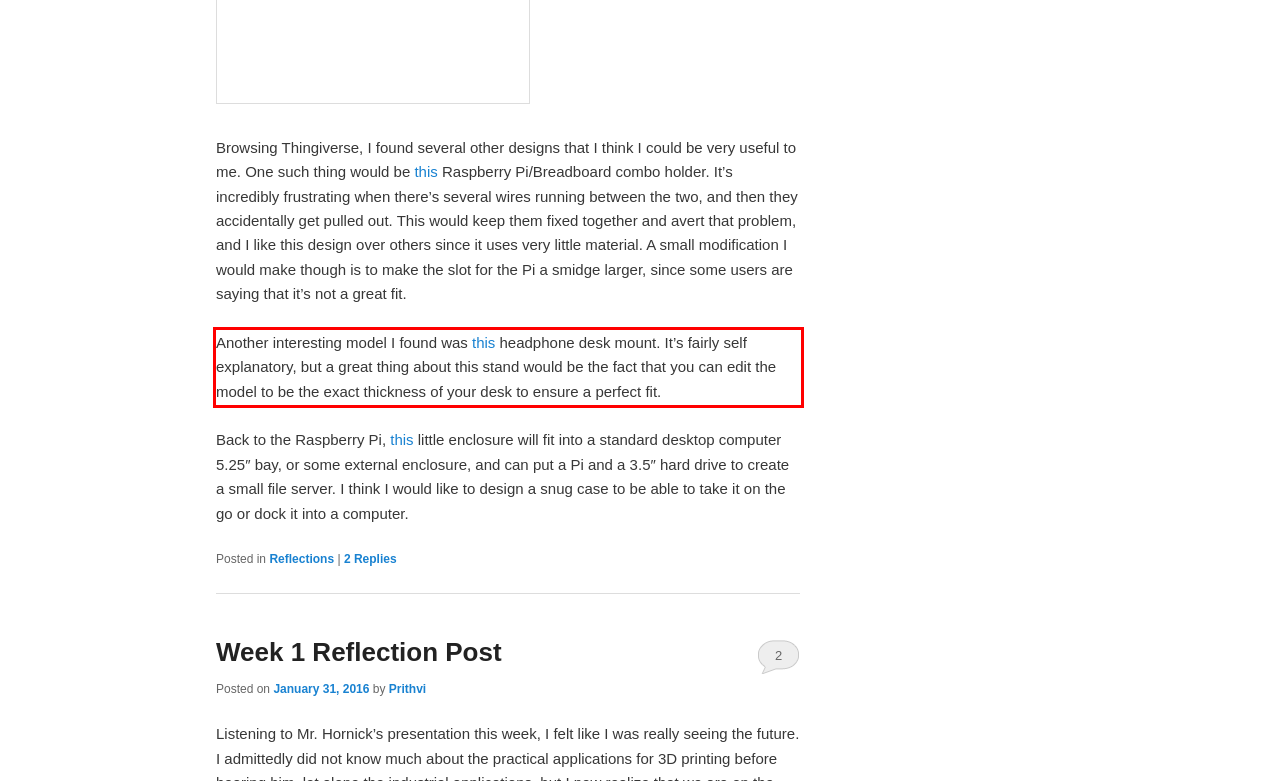Please examine the webpage screenshot containing a red bounding box and use OCR to recognize and output the text inside the red bounding box.

Another interesting model I found was this headphone desk mount. It’s fairly self explanatory, but a great thing about this stand would be the fact that you can edit the model to be the exact thickness of your desk to ensure a perfect fit.